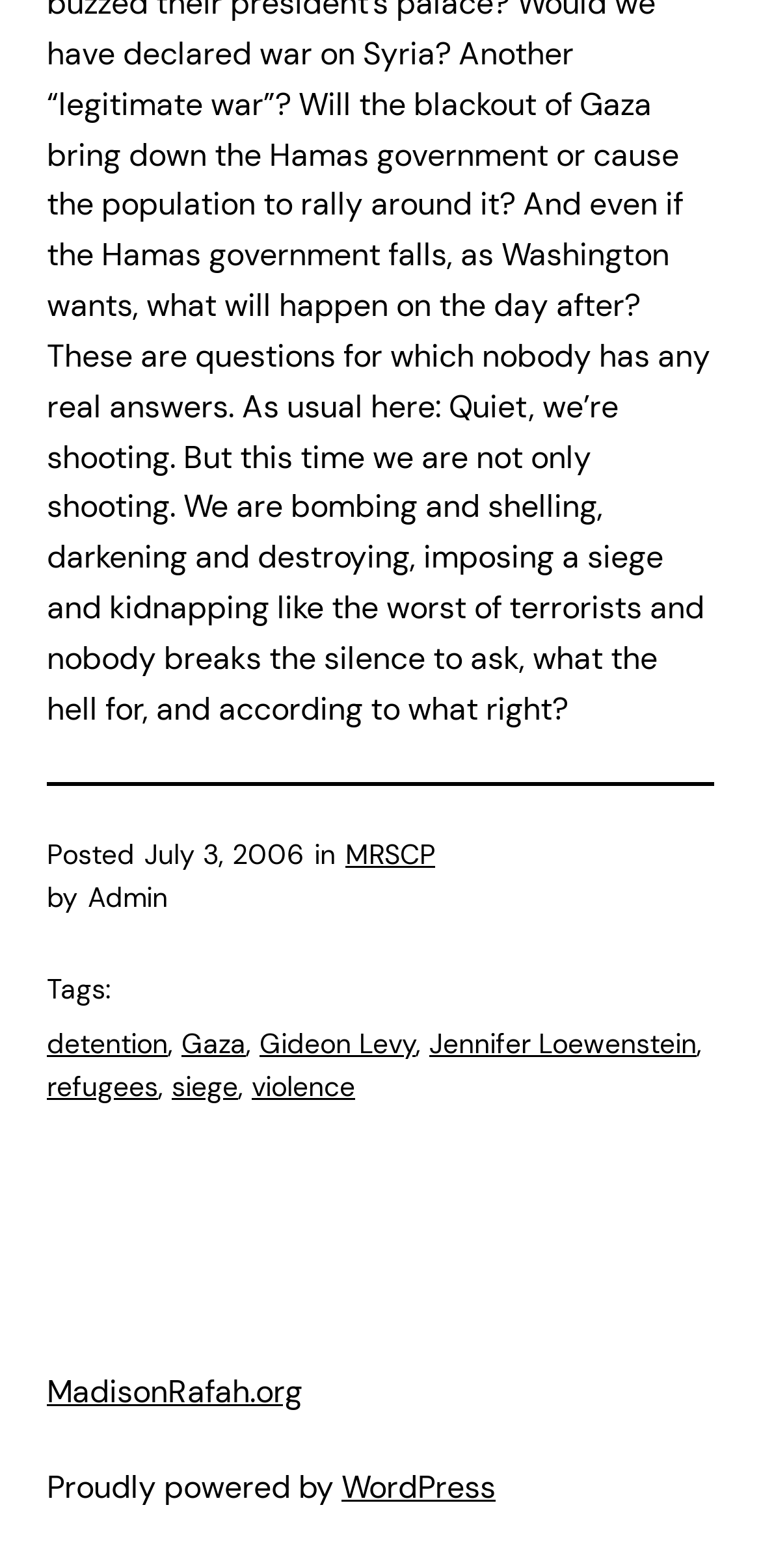Please provide the bounding box coordinates for the element that needs to be clicked to perform the instruction: "Go to the 'MadisonRafah.org' website". The coordinates must consist of four float numbers between 0 and 1, formatted as [left, top, right, bottom].

[0.062, 0.875, 0.397, 0.901]